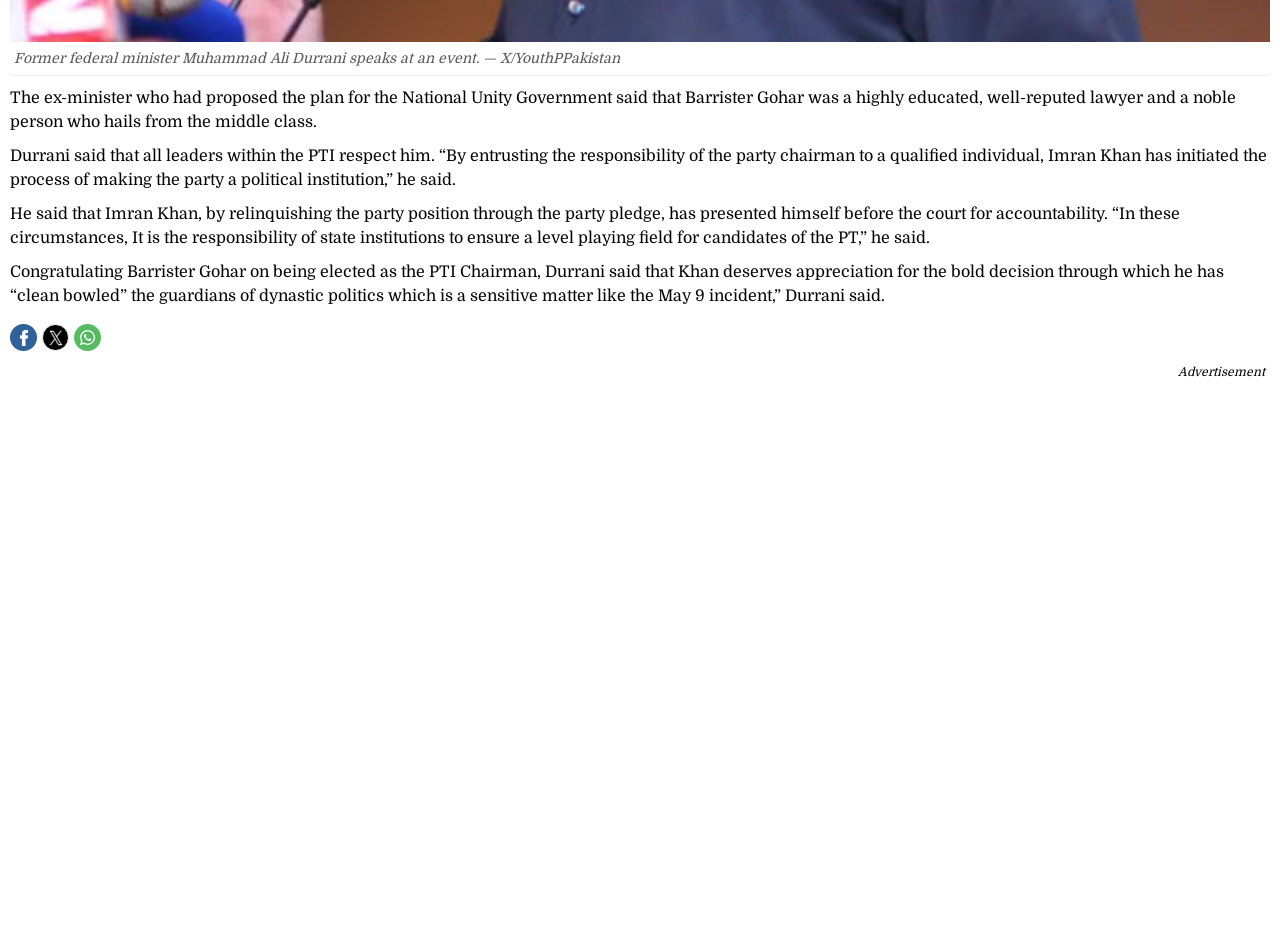How many social media sharing options are available?
Based on the visual content, answer with a single word or a brief phrase.

3